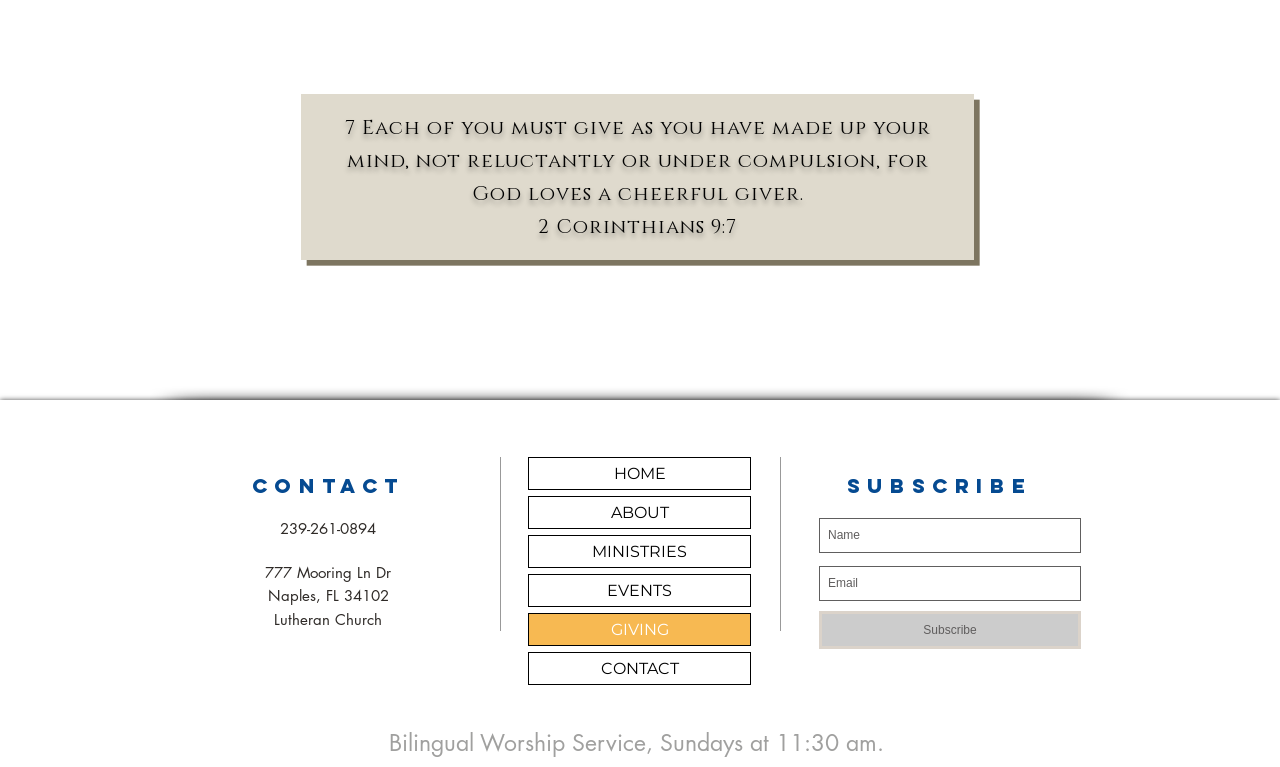Please find the bounding box coordinates of the element's region to be clicked to carry out this instruction: "Enter your name in the 'Name' field".

[0.64, 0.676, 0.845, 0.721]